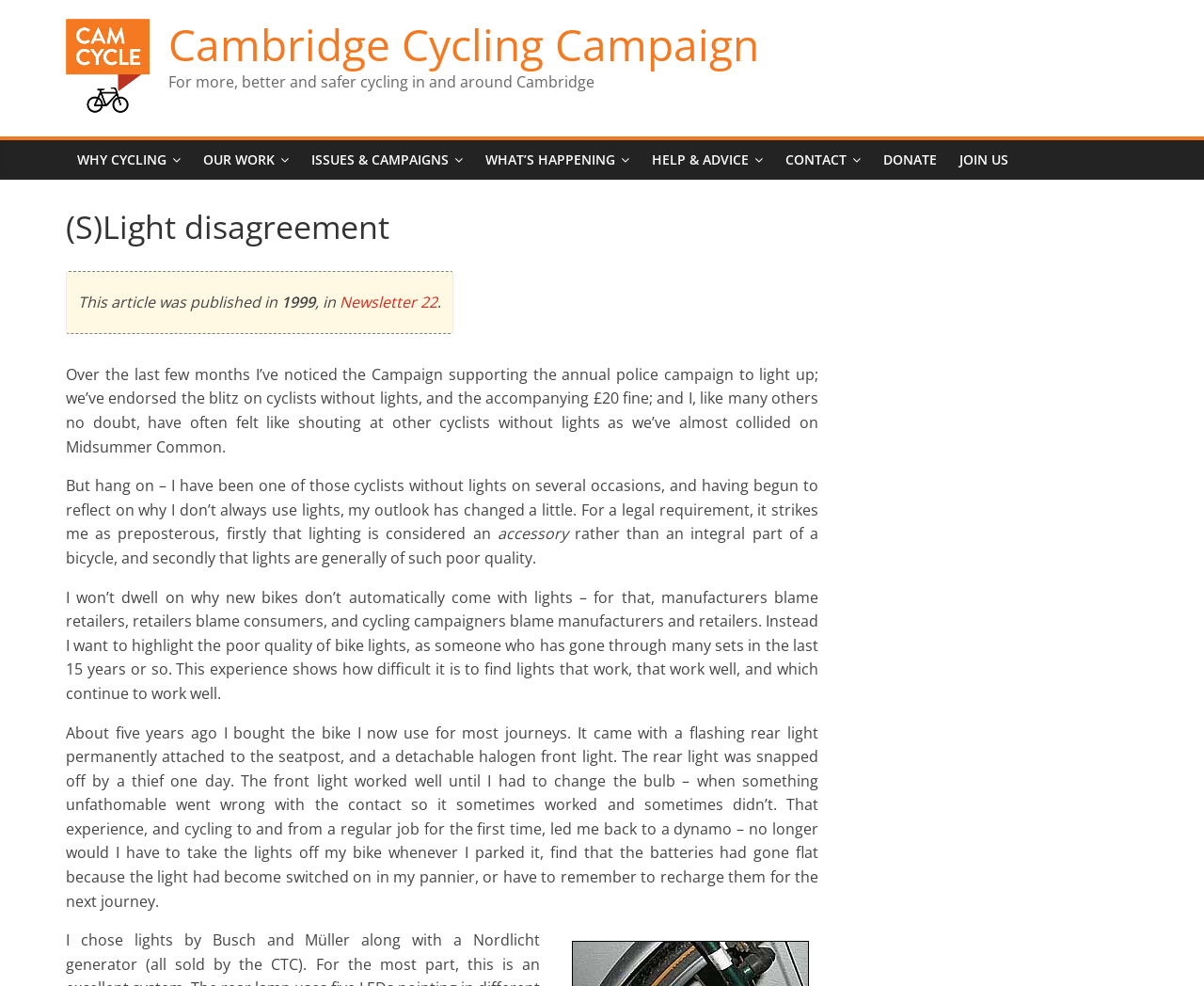What is the author's opinion on the quality of bike lights?
Give a detailed and exhaustive answer to the question.

The author mentions that they have gone through many sets of bike lights in the last 15 years and have found it difficult to find lights that work well and continue to work well, implying that the quality of bike lights is poor.